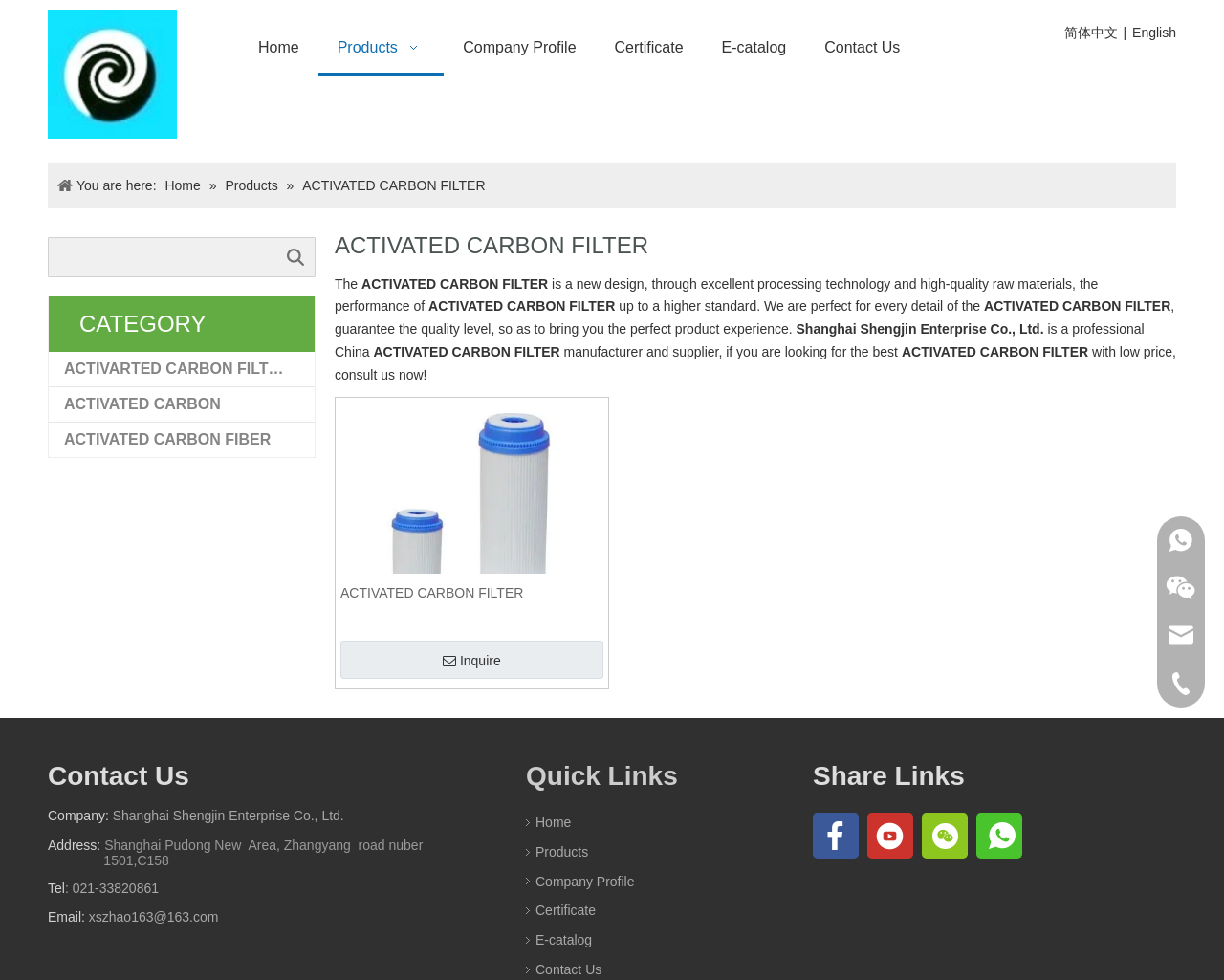Provide the bounding box coordinates in the format (top-left x, top-left y, bottom-right x, bottom-right y). All values are floating point numbers between 0 and 1. Determine the bounding box coordinate of the UI element described as: ACTIVATED CARBON FIBER

[0.04, 0.431, 0.257, 0.466]